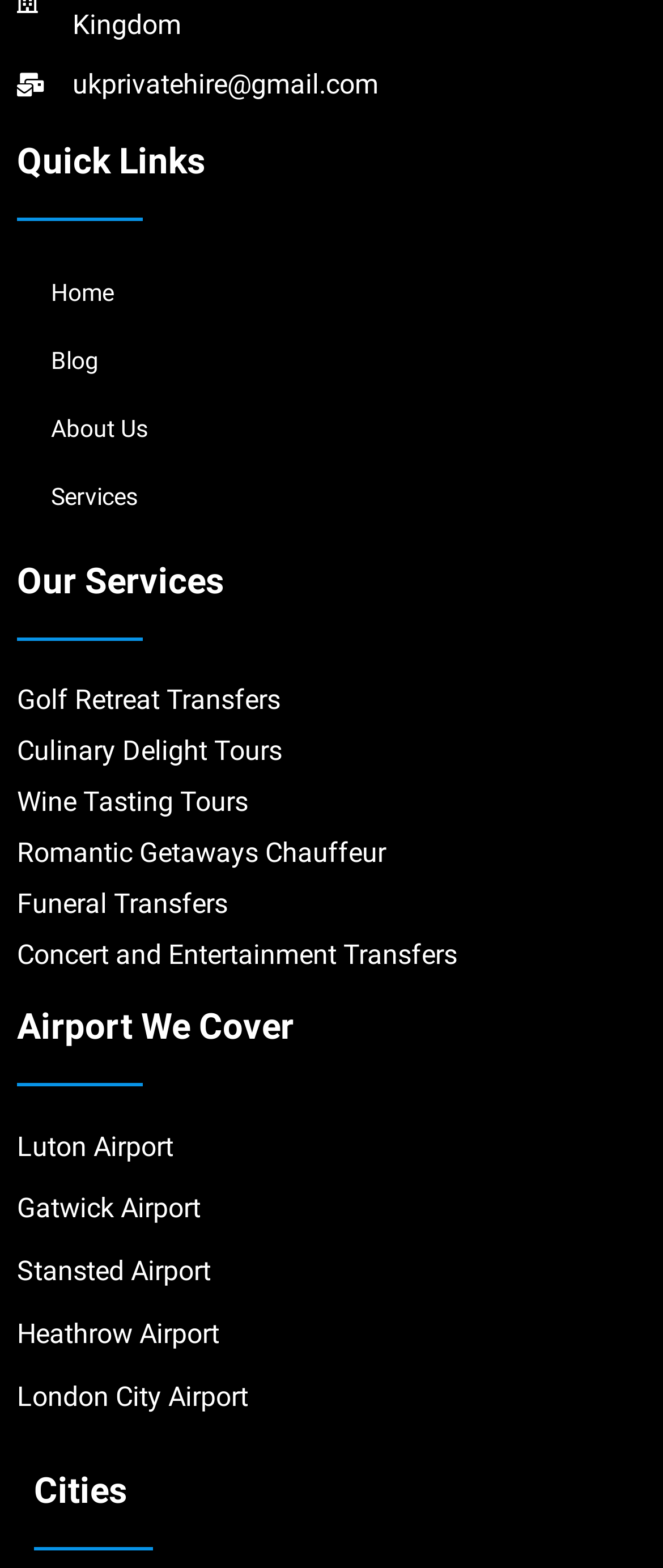Please specify the bounding box coordinates of the clickable region to carry out the following instruction: "visit Heathrow Airport". The coordinates should be four float numbers between 0 and 1, in the format [left, top, right, bottom].

[0.026, 0.836, 0.974, 0.867]